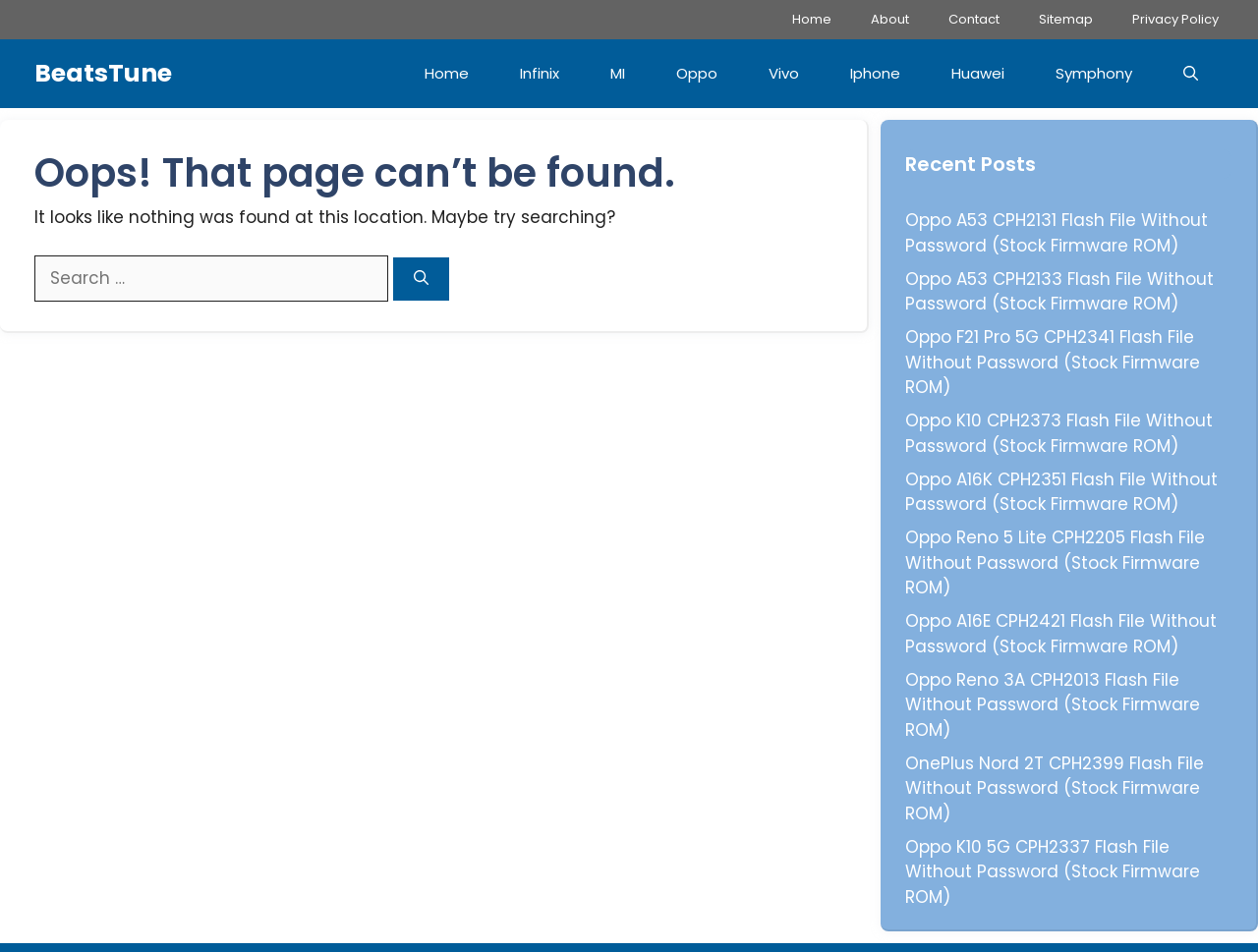Determine the bounding box coordinates (top-left x, top-left y, bottom-right x, bottom-right y) of the UI element described in the following text: aria-label="Open Search Bar"

[0.92, 0.041, 0.973, 0.114]